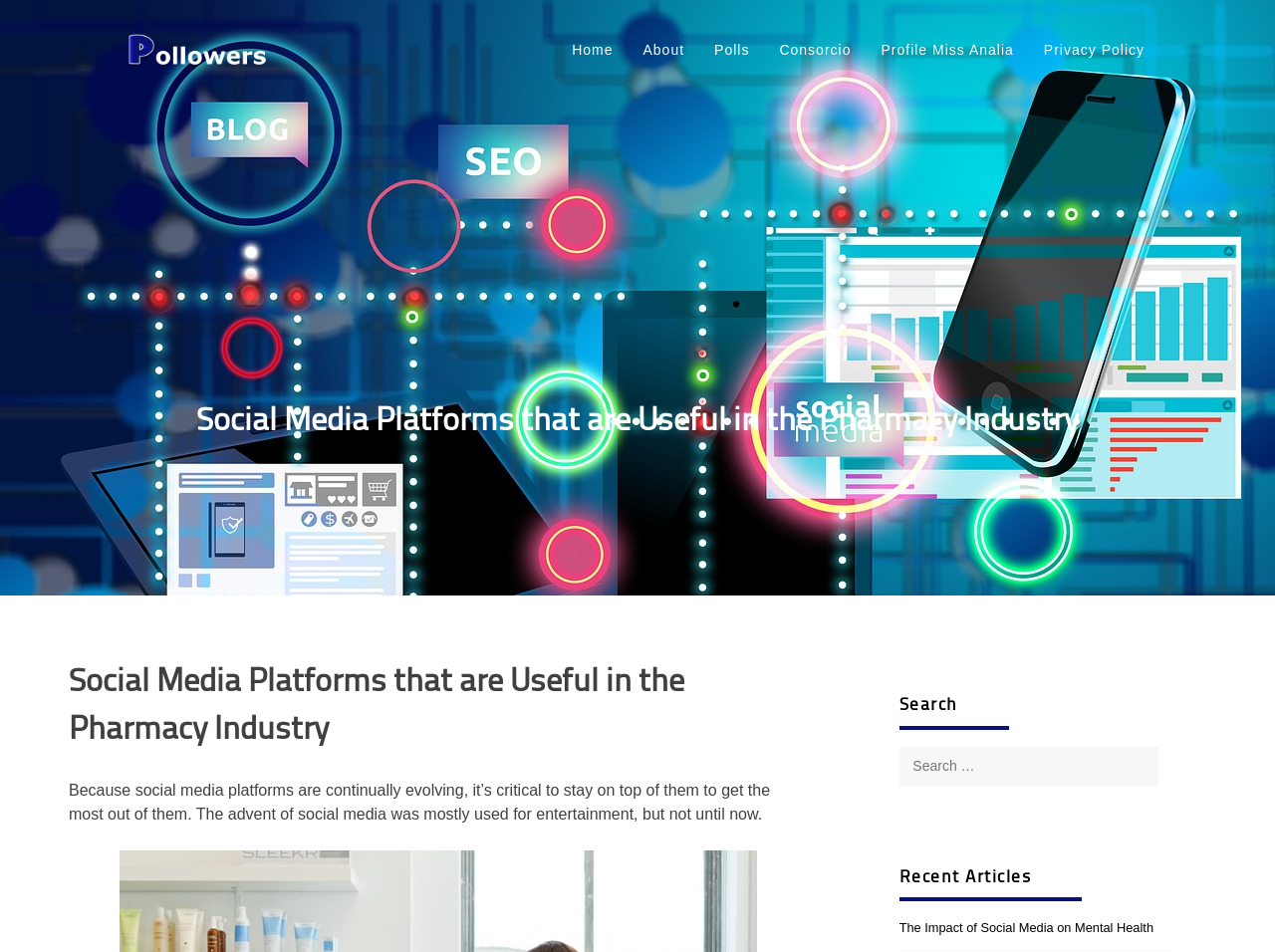Can you pinpoint the bounding box coordinates for the clickable element required for this instruction: "check the Recent Articles section"? The coordinates should be four float numbers between 0 and 1, i.e., [left, top, right, bottom].

[0.705, 0.909, 0.919, 0.947]